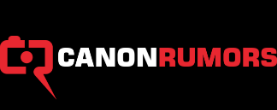What is the significance of the camera icon in the logo?
Refer to the image and give a detailed answer to the query.

The inclusion of a camera icon in the logo suggests the website's commitment to the photography community, catering to enthusiasts and professionals alike, which is the primary focus of the Canon Rumors platform.